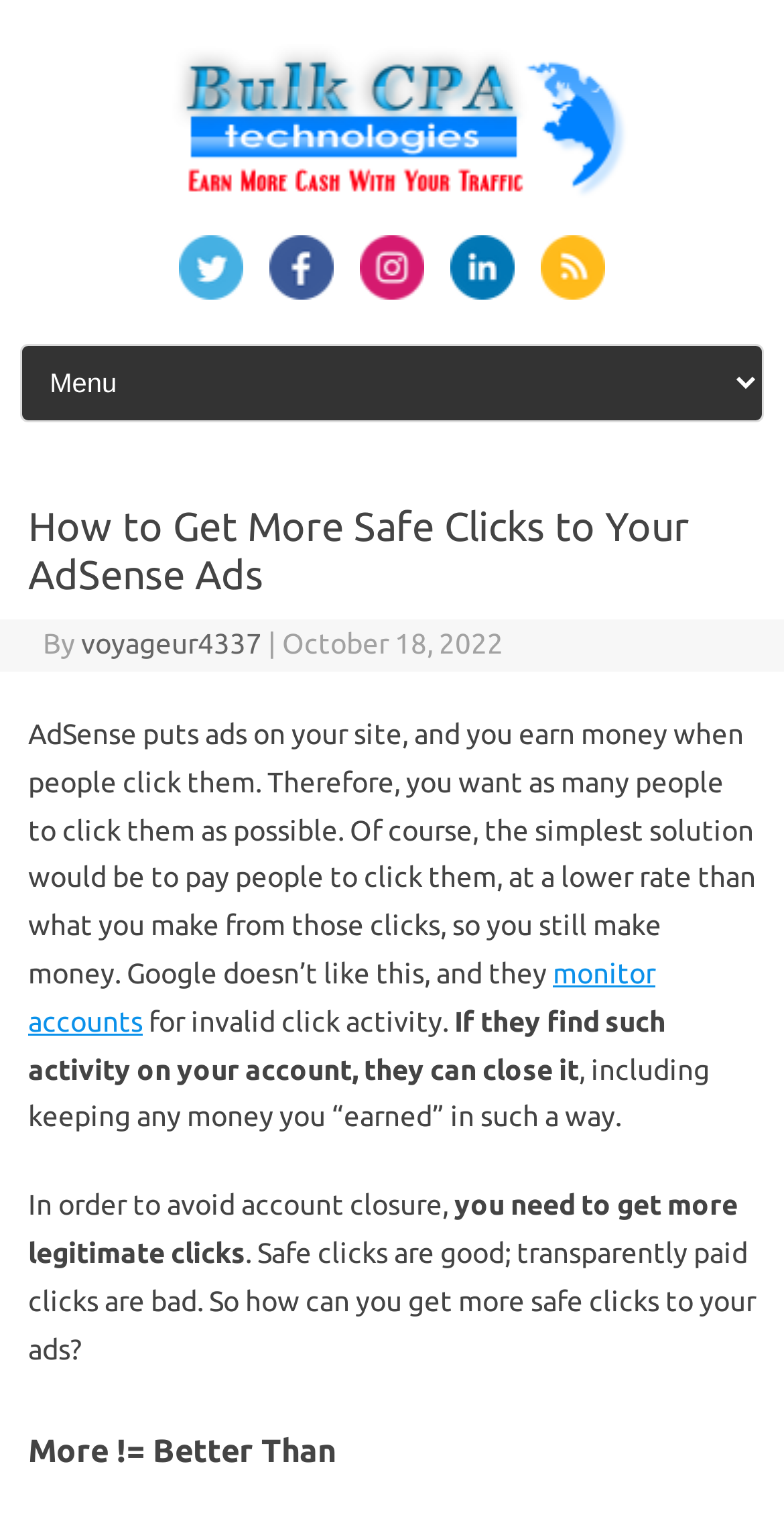Respond to the following question with a brief word or phrase:
What happens if Google finds invalid click activity?

Account closure